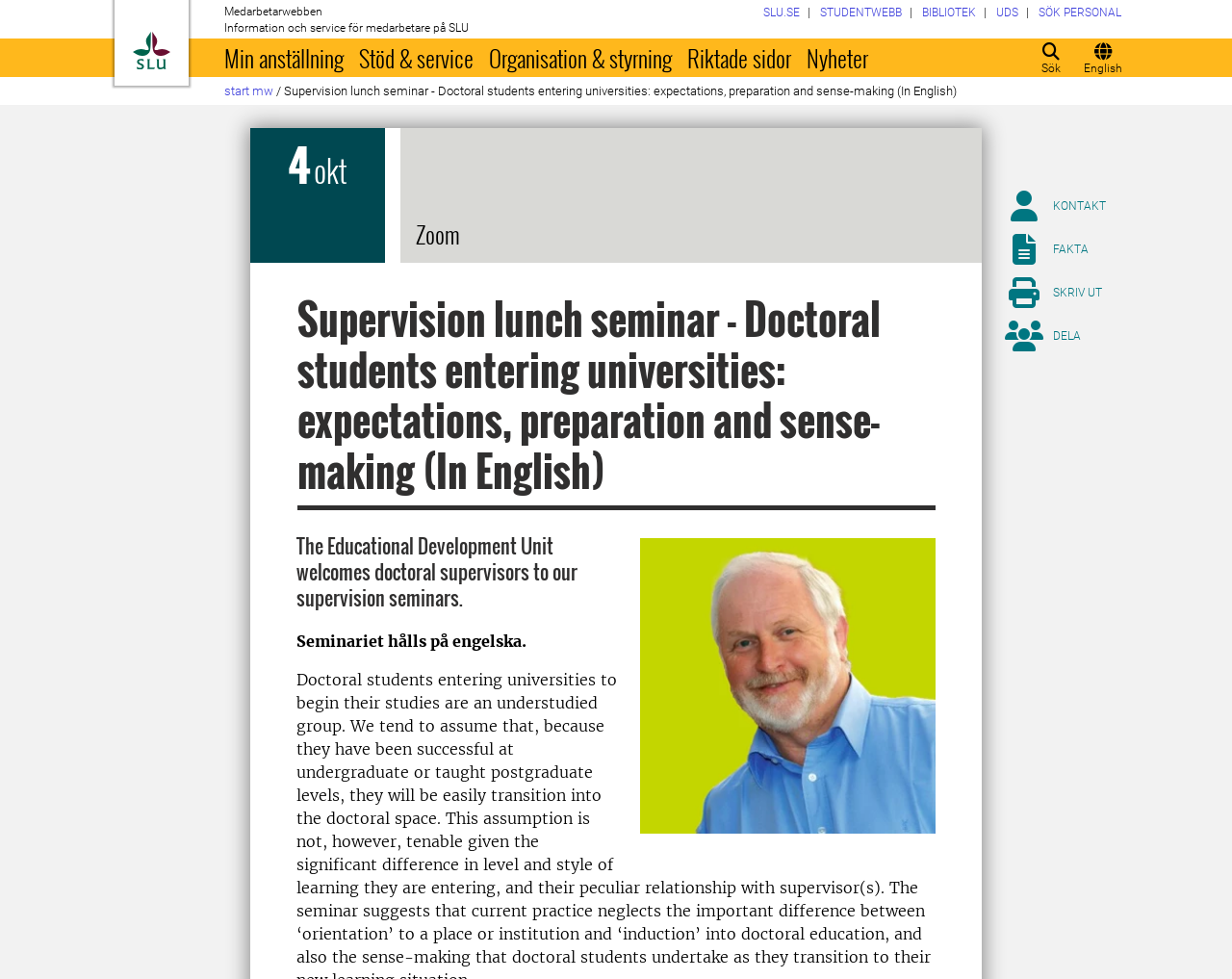Identify the bounding box coordinates for the element you need to click to achieve the following task: "go to the start page". The coordinates must be four float values ranging from 0 to 1, formatted as [left, top, right, bottom].

[0.182, 0.086, 0.222, 0.1]